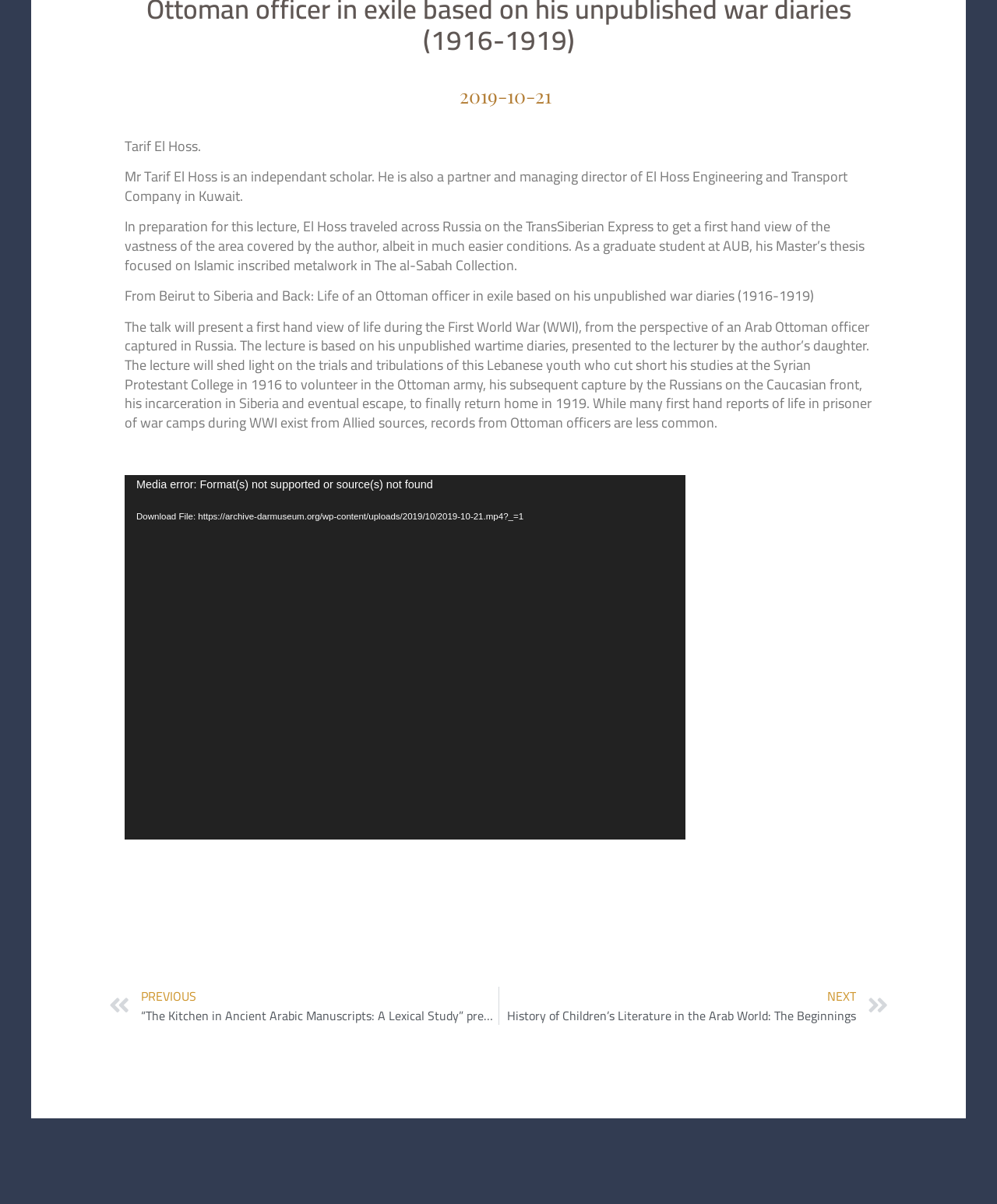Provide a thorough and detailed response to the question by examining the image: 
What is the format of the video file?

The format of the video file is mp4, as indicated by the download link 'Download File: https://archive-darmuseum.org/wp-content/uploads/2019/10/2019-10-21.mp4?_=1'.